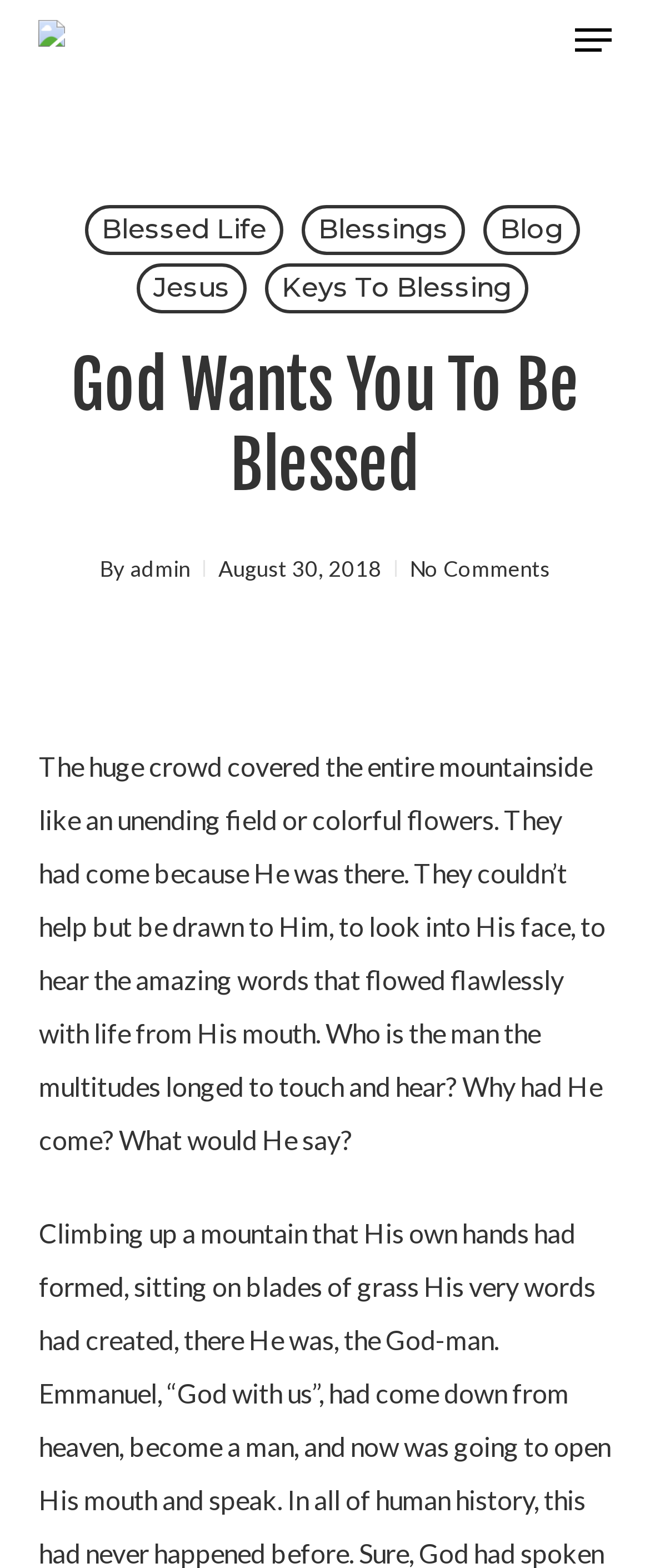Locate the bounding box coordinates of the clickable element to fulfill the following instruction: "View the comments". Provide the coordinates as four float numbers between 0 and 1 in the format [left, top, right, bottom].

[0.631, 0.354, 0.846, 0.371]